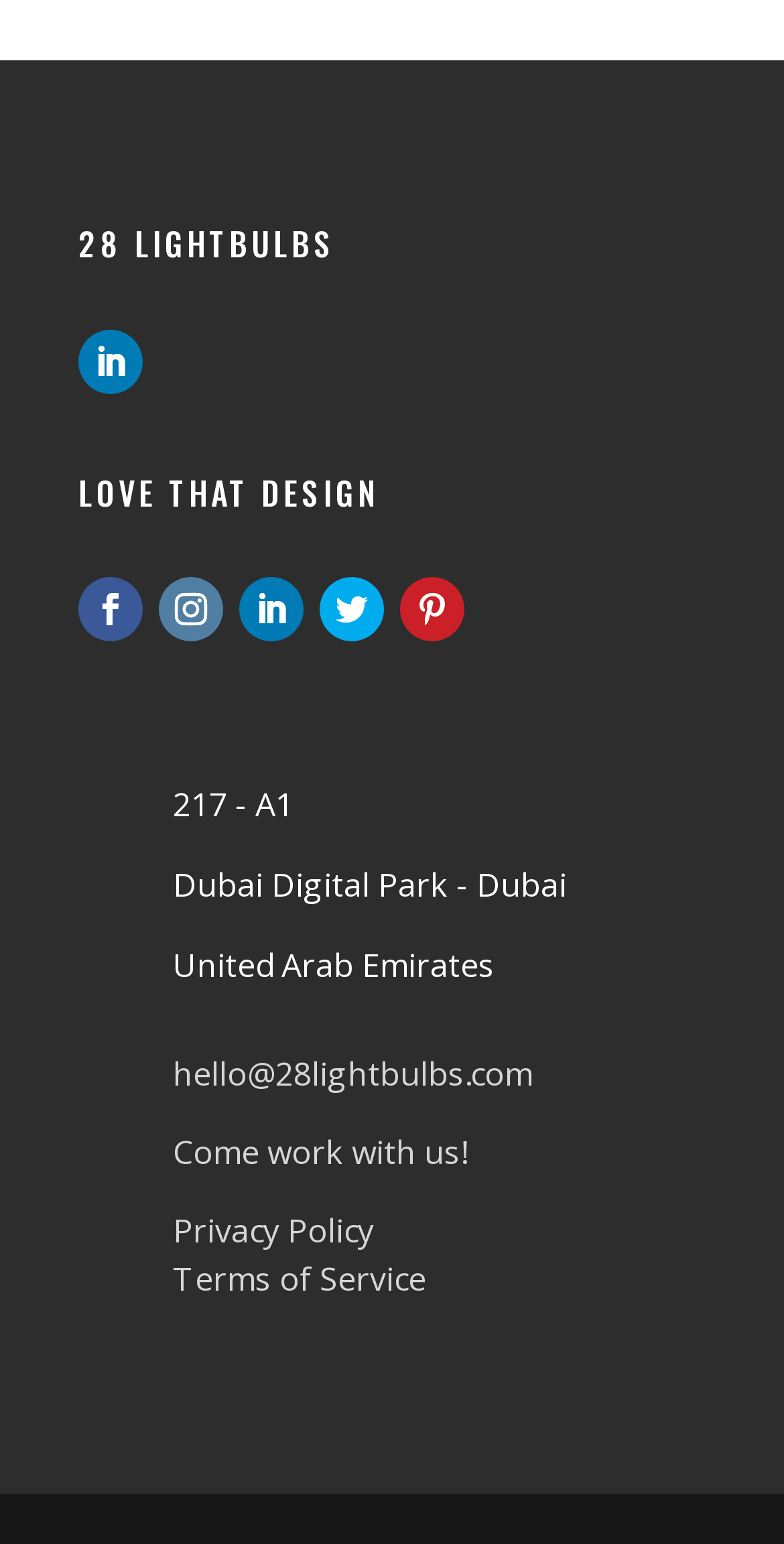Specify the bounding box coordinates of the area to click in order to follow the given instruction: "Click on the Come work with us! link."

[0.221, 0.732, 0.595, 0.761]